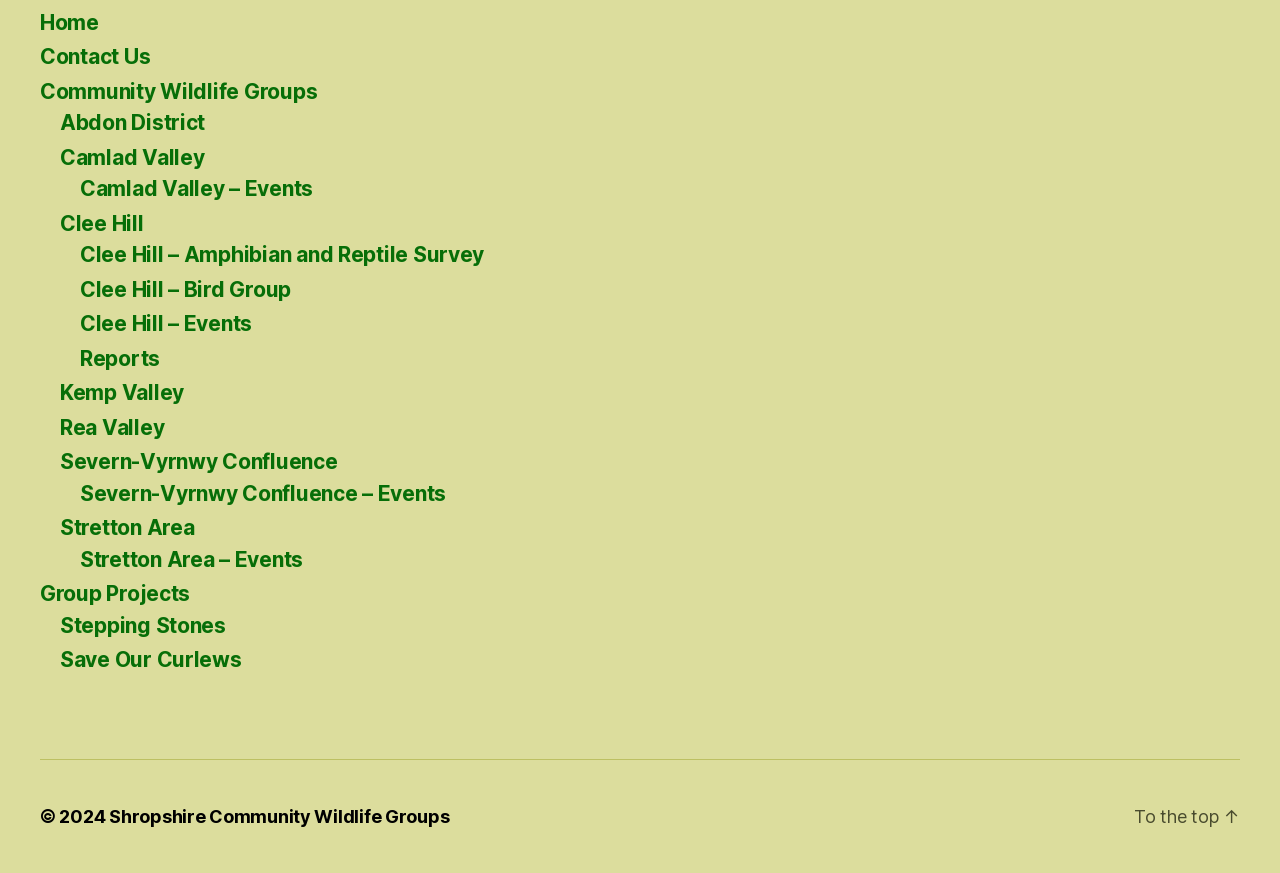How many community groups are listed on the webpage?
Give a one-word or short-phrase answer derived from the screenshot.

9